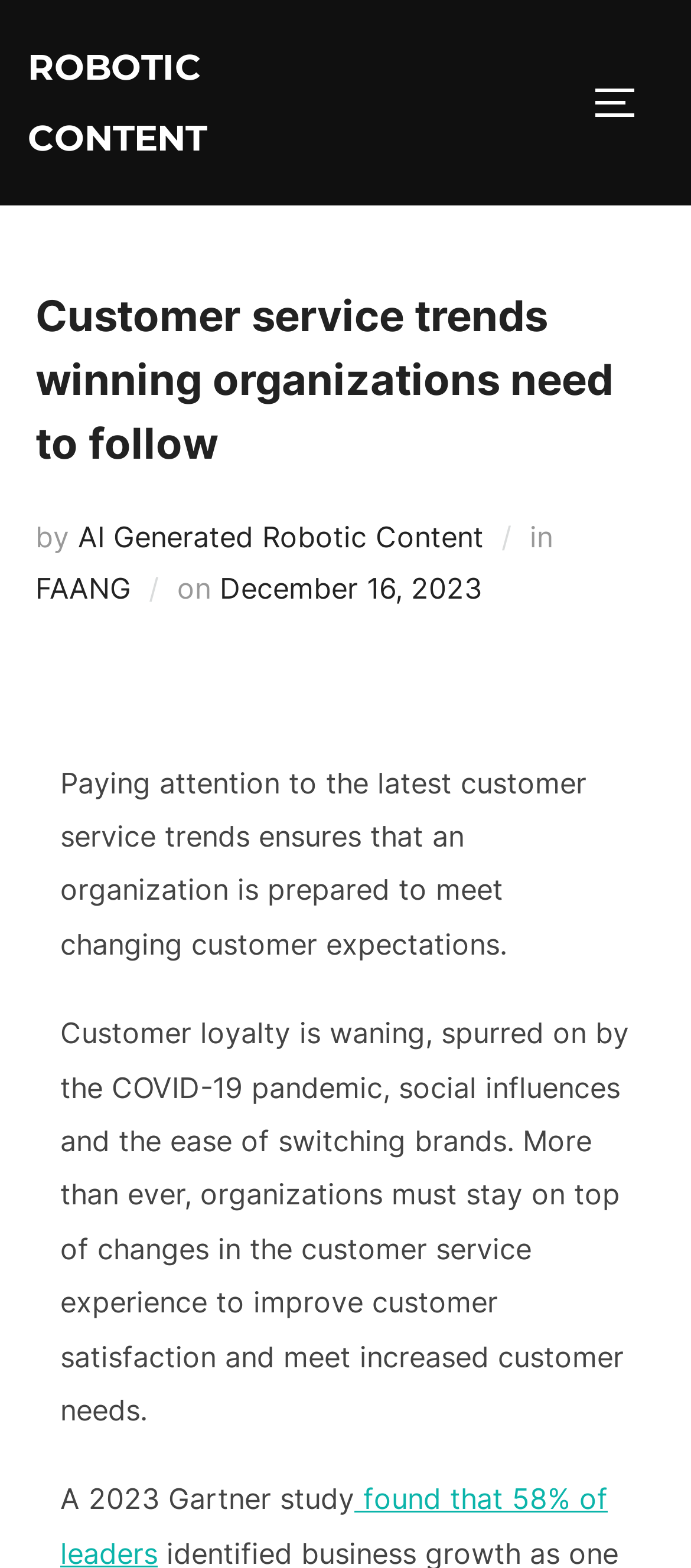Please respond to the question with a concise word or phrase:
What is the author of the article?

AI Generated Robotic Content